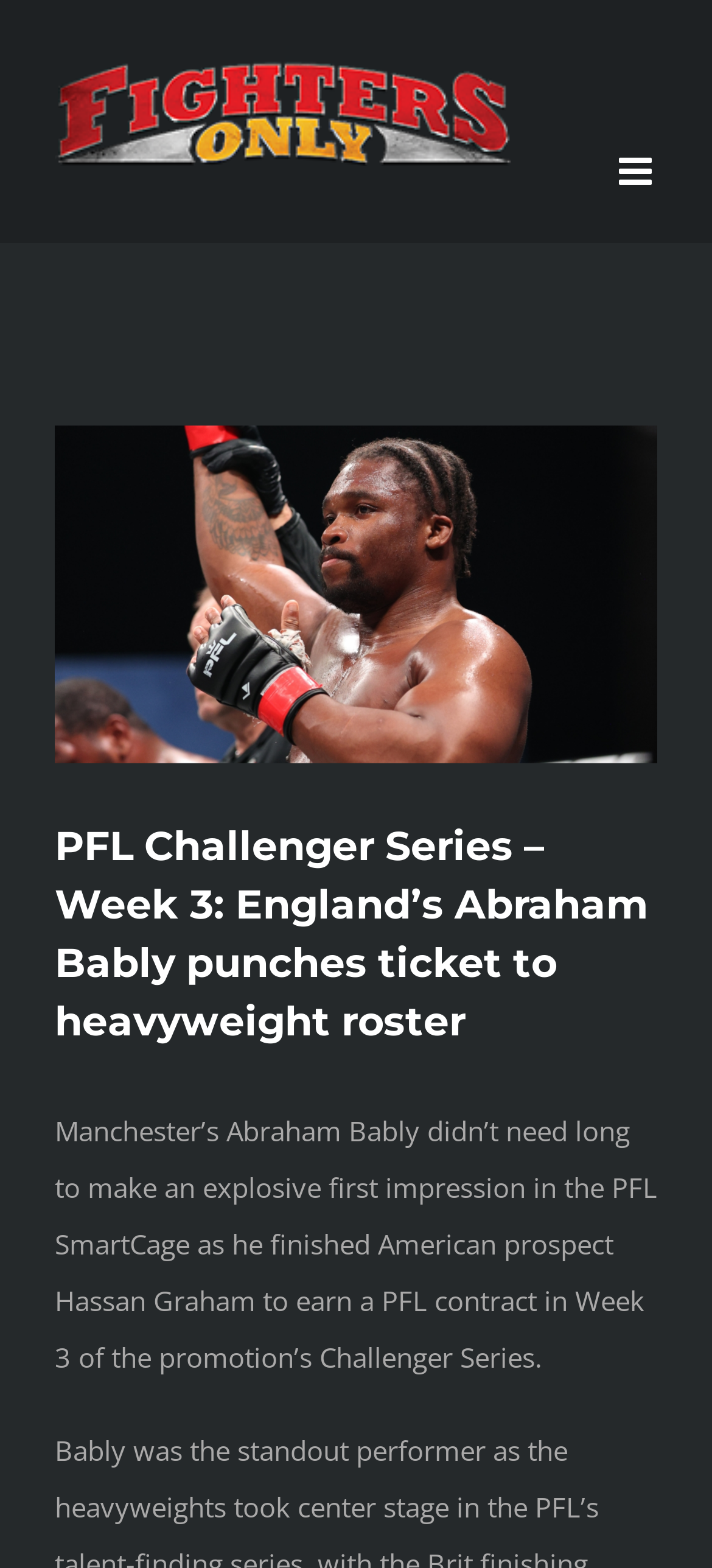Provide a short answer to the following question with just one word or phrase: What is the logo of the website?

Fighters Only Logo